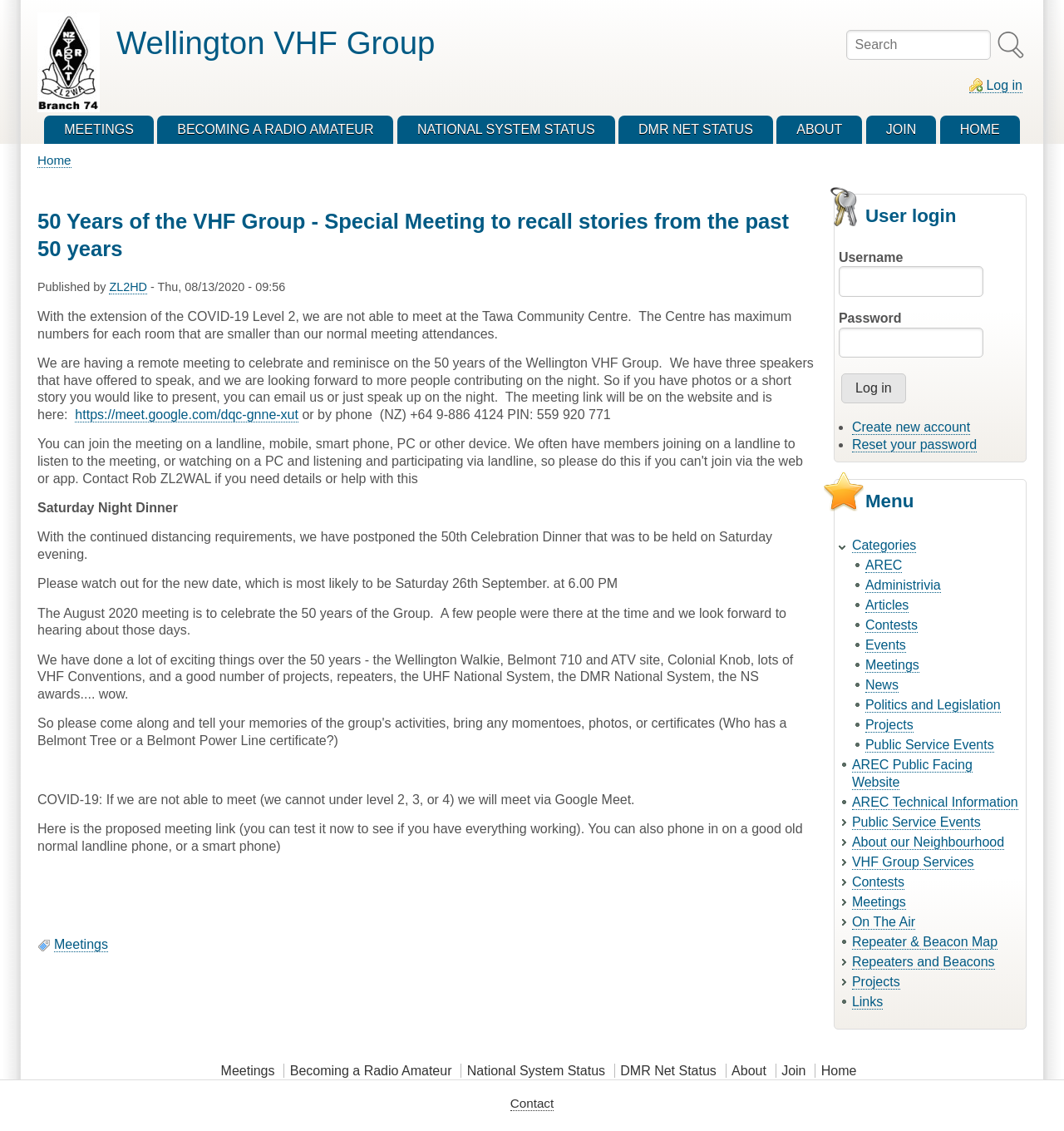Answer the following in one word or a short phrase: 
What is the alternative way to join the meeting if you cannot meet in person?

Google Meet